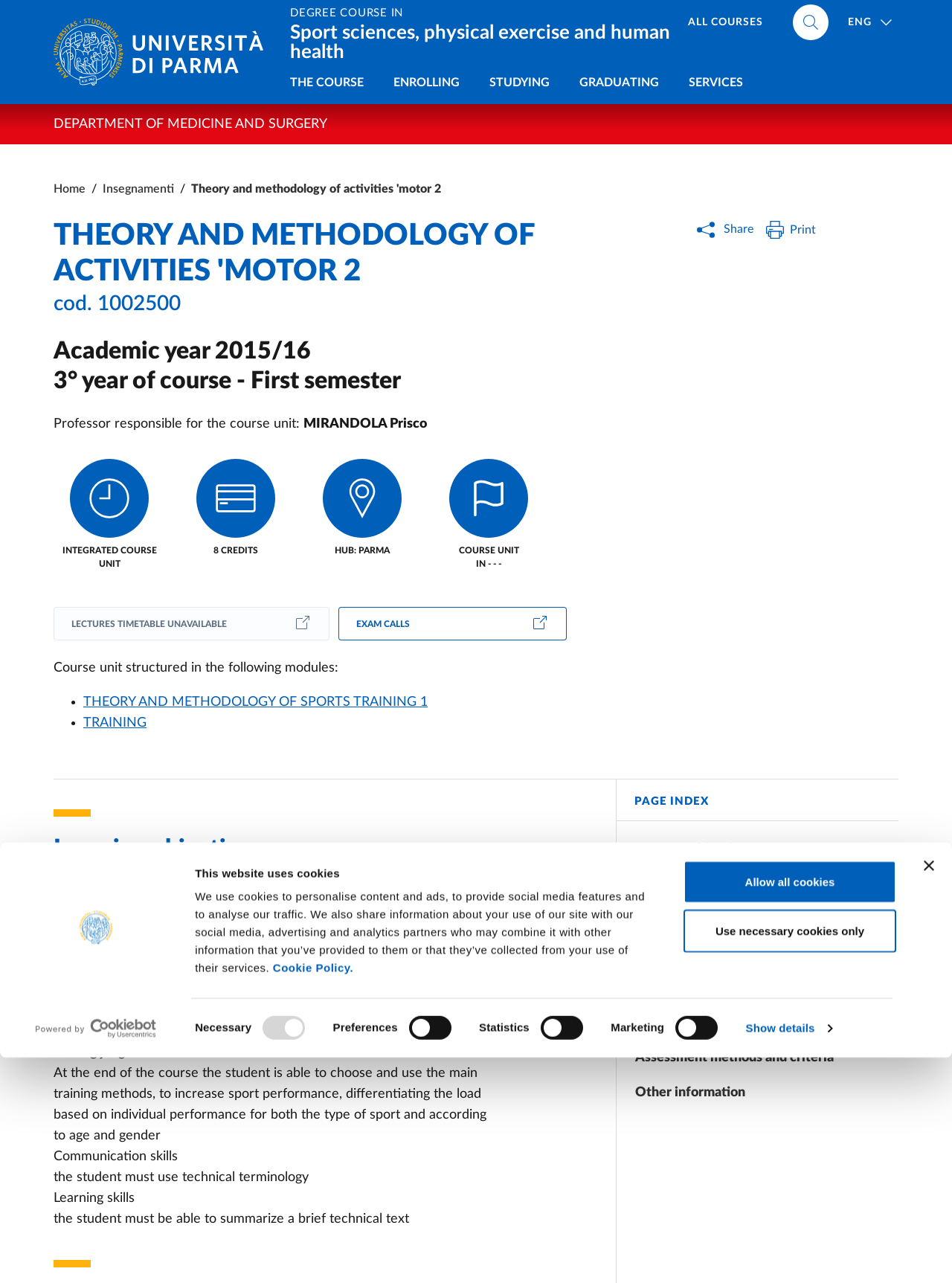What is the academic year of the course?
Based on the screenshot, answer the question with a single word or phrase.

2015/16